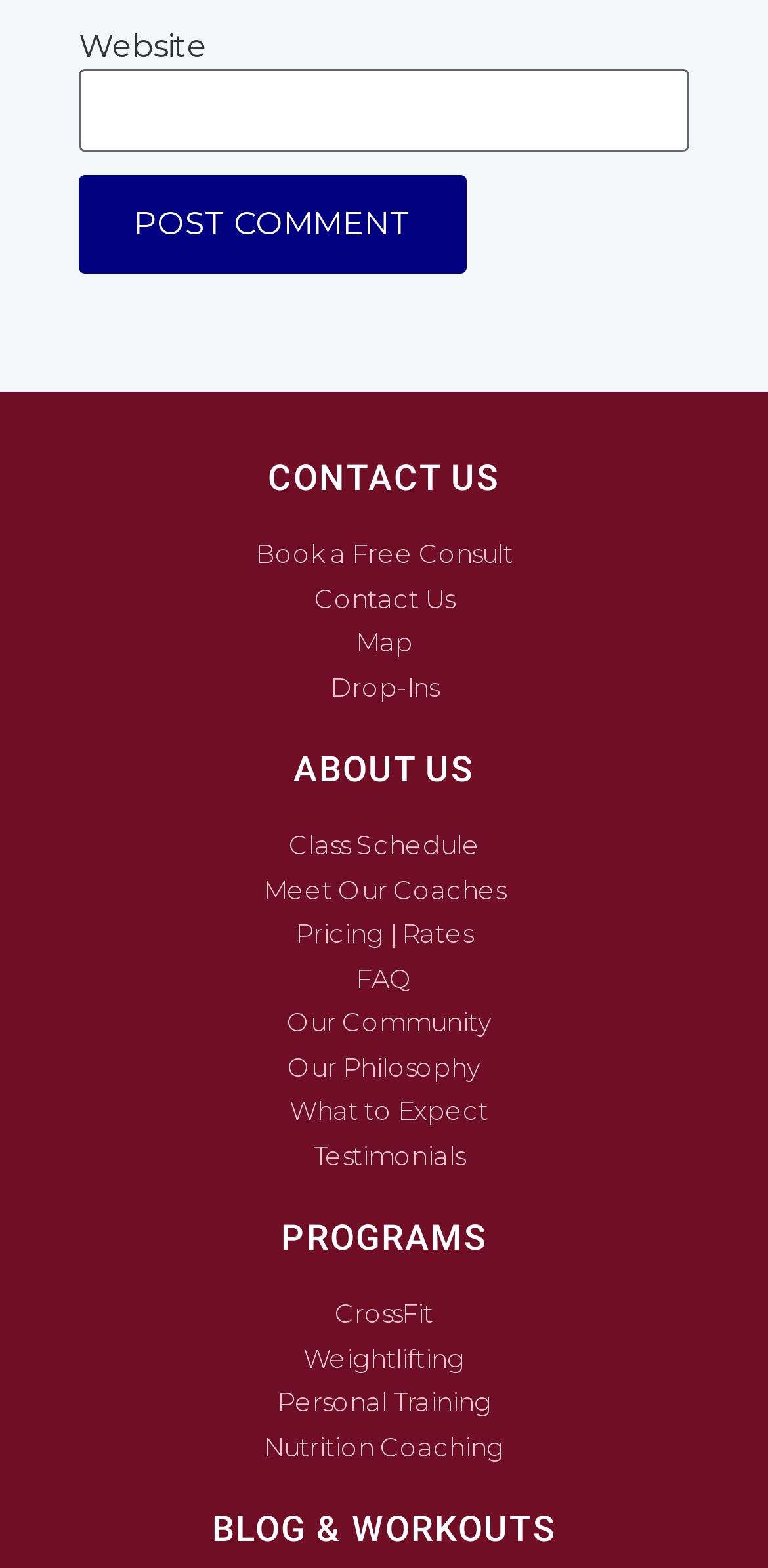Extract the bounding box coordinates for the HTML element that matches this description: "What to Expect". The coordinates should be four float numbers between 0 and 1, i.e., [left, top, right, bottom].

[0.051, 0.697, 0.949, 0.721]